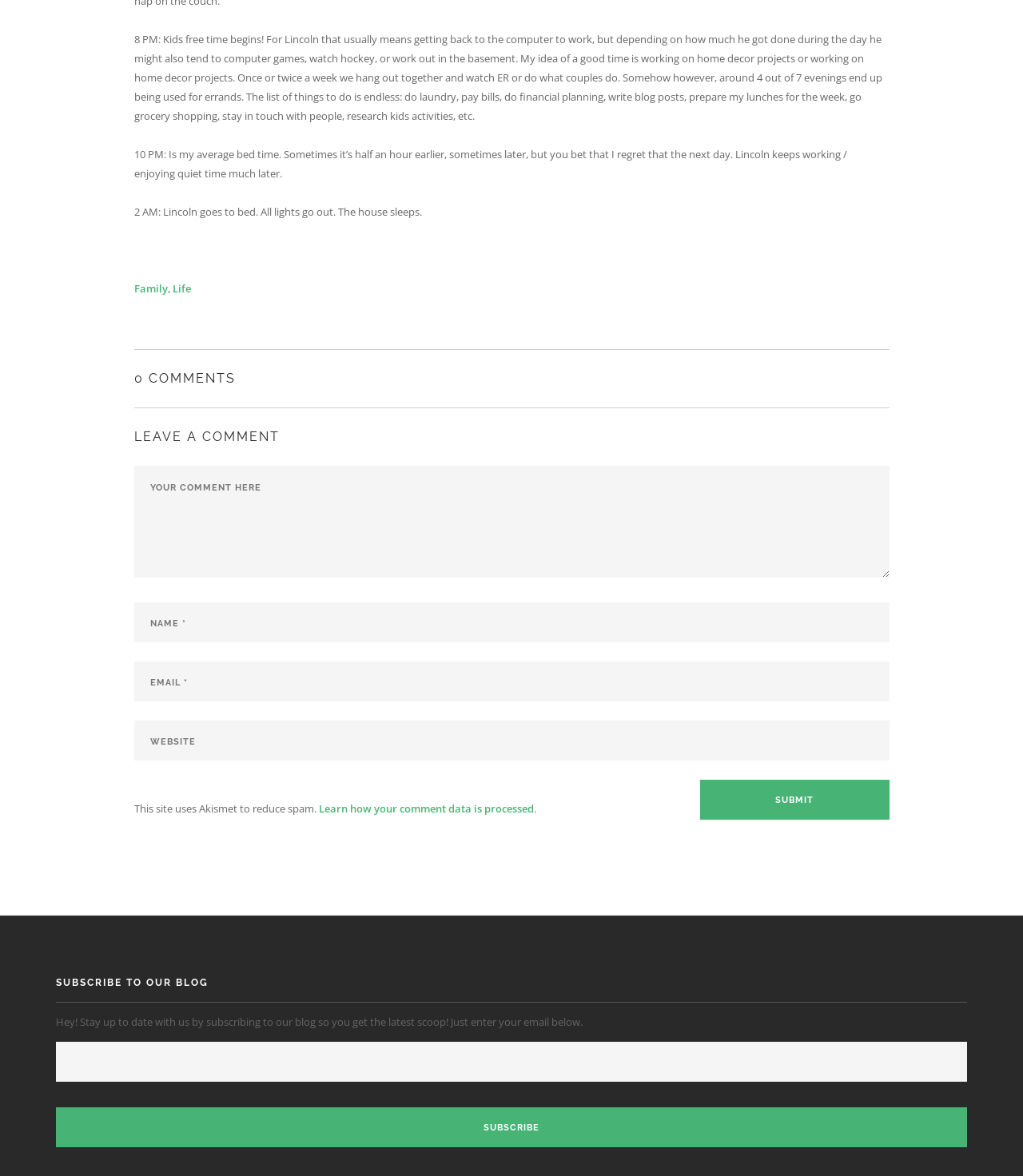Determine the bounding box for the described HTML element: "name="comment" placeholder="Your Comment Here"". Ensure the coordinates are four float numbers between 0 and 1 in the format [left, top, right, bottom].

[0.131, 0.396, 0.869, 0.491]